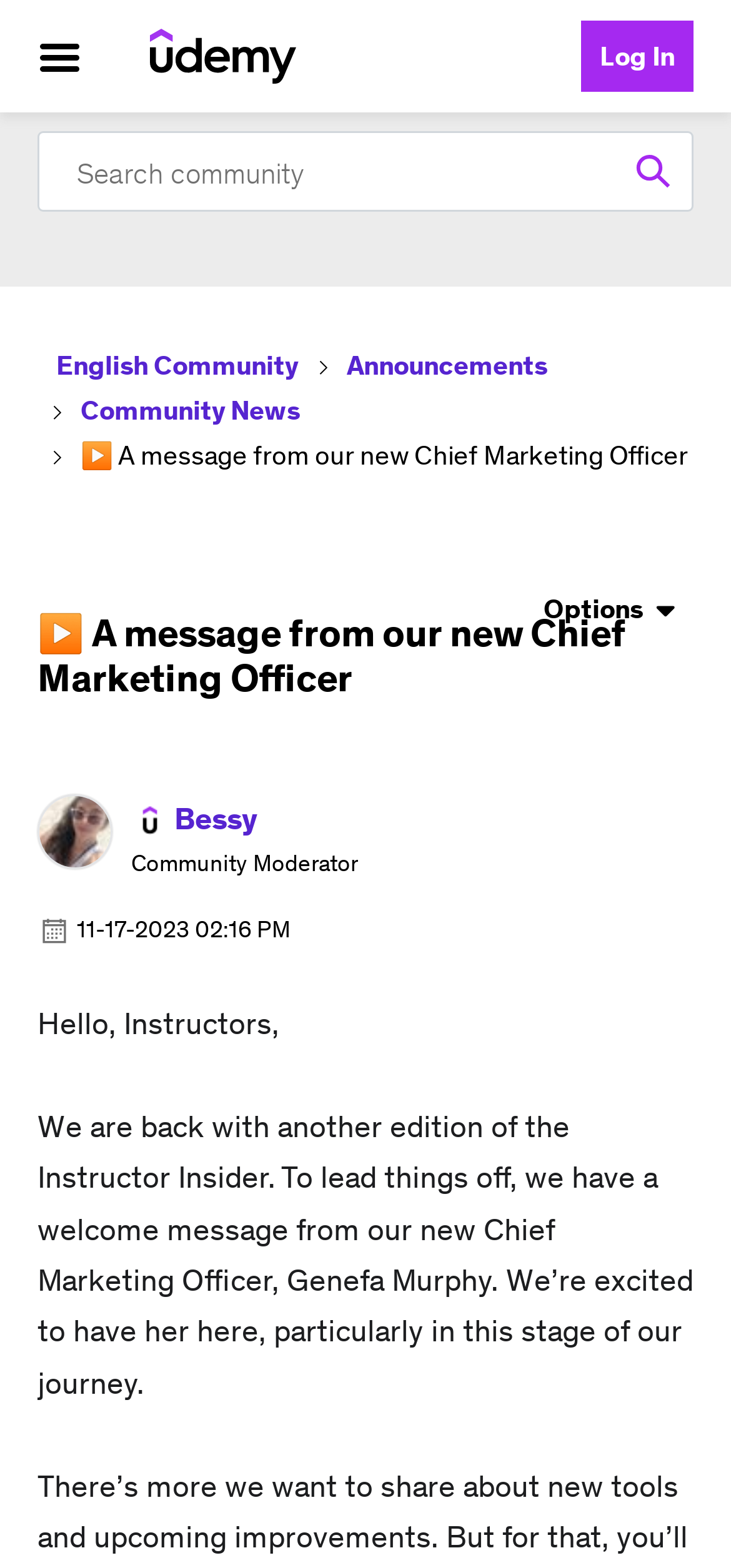Could you indicate the bounding box coordinates of the region to click in order to complete this instruction: "Browse".

[0.051, 0.022, 0.164, 0.051]